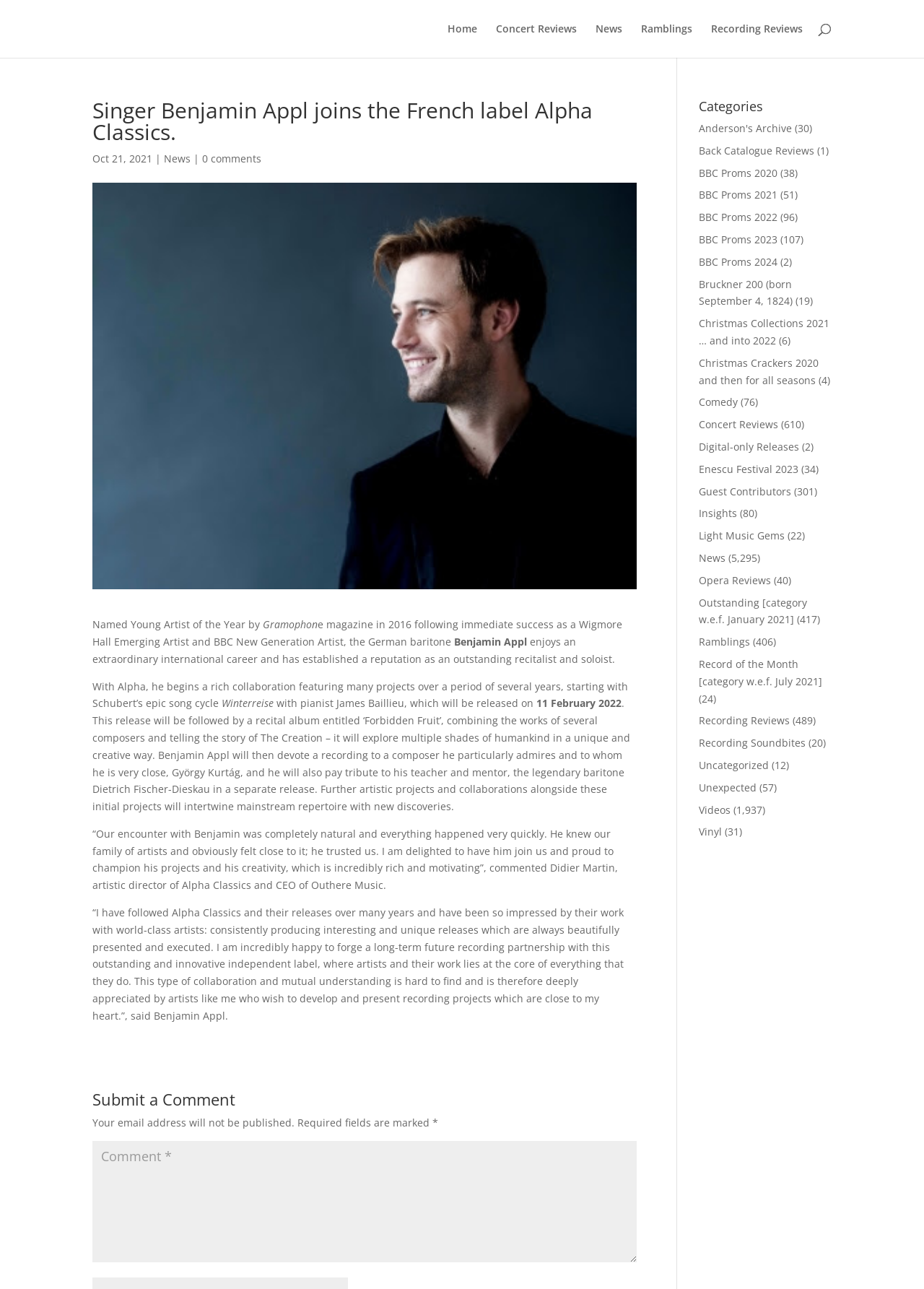Kindly respond to the following question with a single word or a brief phrase: 
How many categories are listed?

24